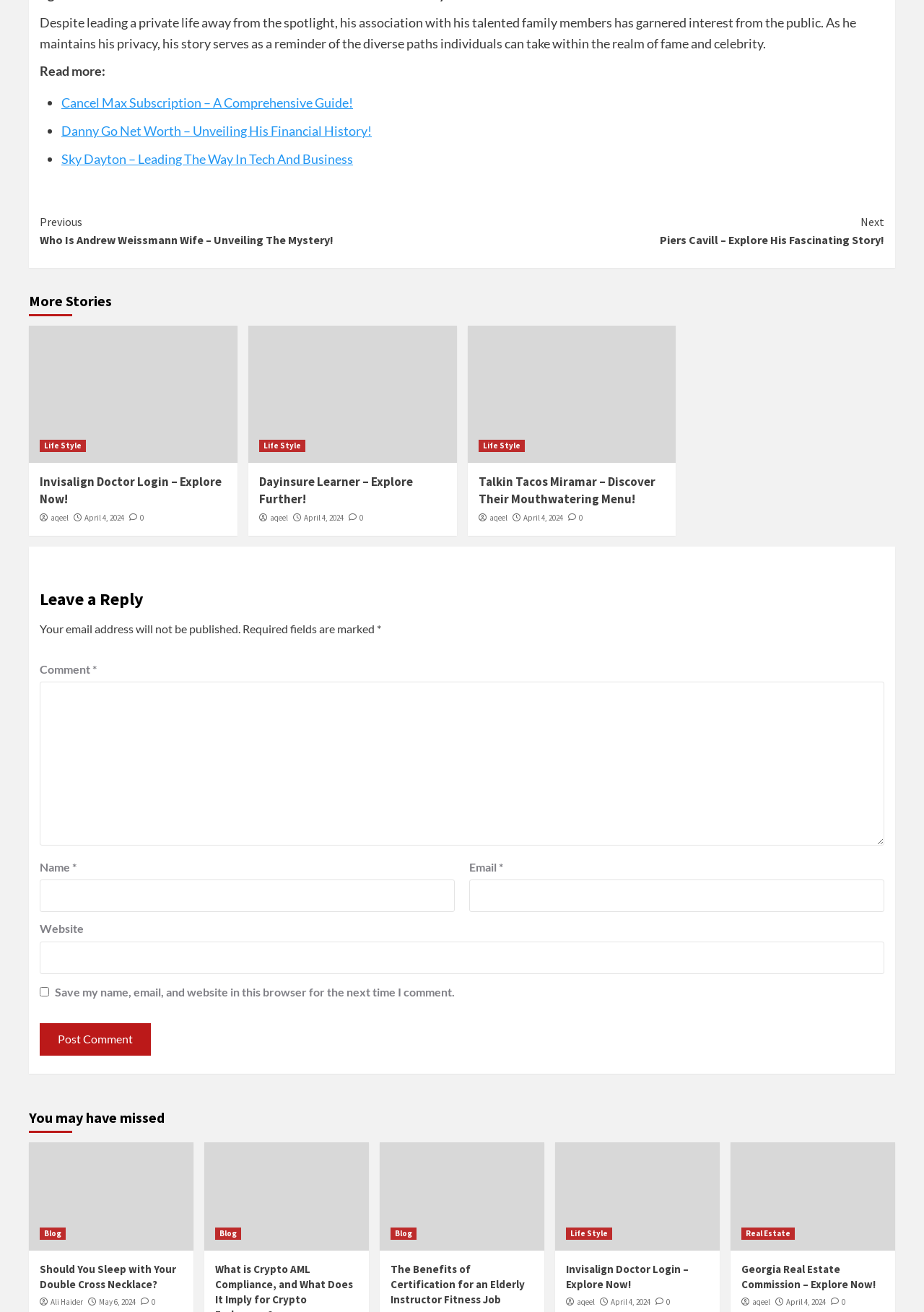Specify the bounding box coordinates for the region that must be clicked to perform the given instruction: "Click on 'Next Piers Cavill – Explore His Fascinating Story!' link".

[0.5, 0.162, 0.957, 0.19]